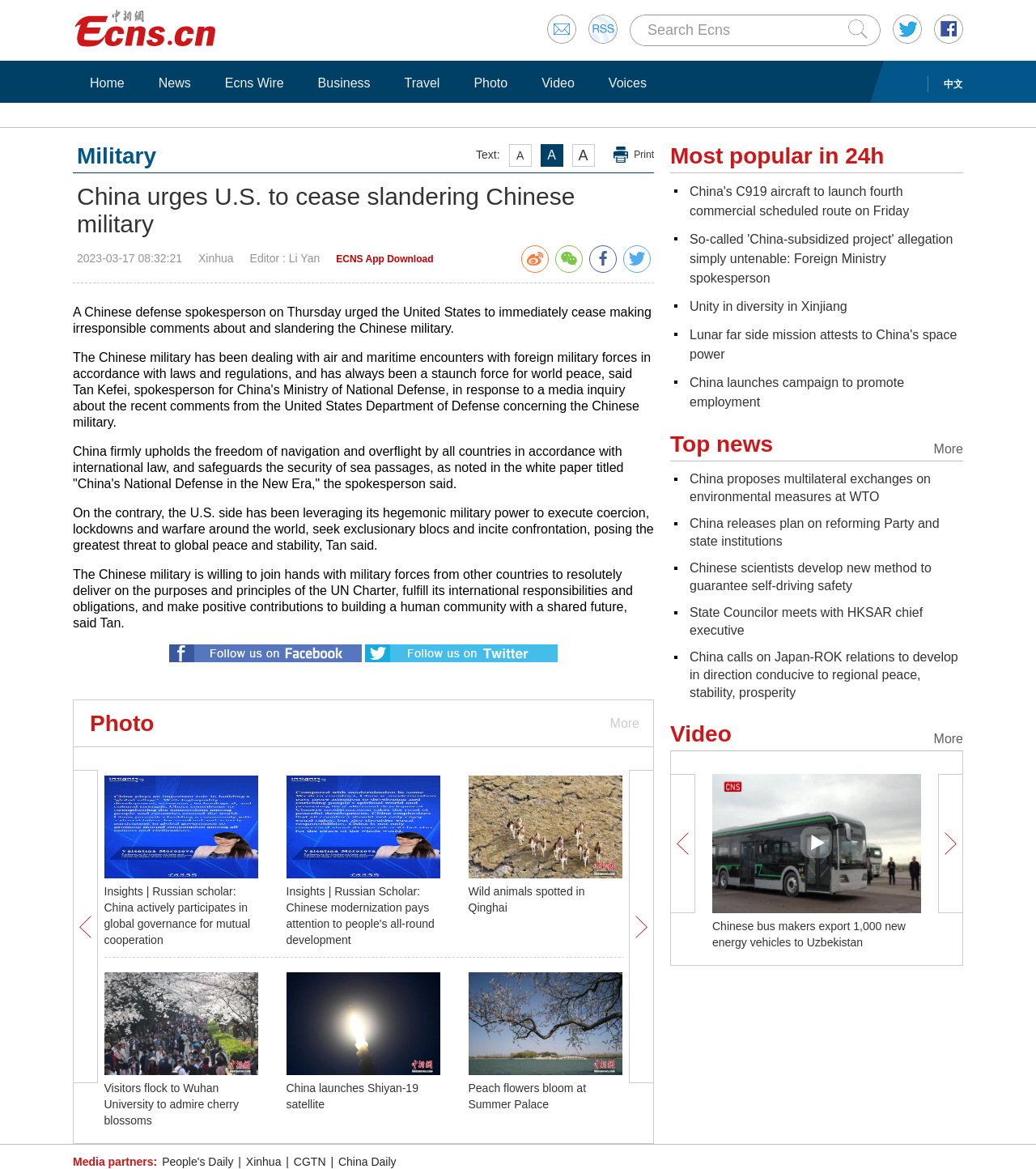Given the description China launches Shiyan-19 satellite, predict the bounding box coordinates of the UI element. Ensure the coordinates are in the format (top-left x, top-left y, bottom-right x, bottom-right y) and all values are between 0 and 1.

[0.276, 0.925, 0.404, 0.95]